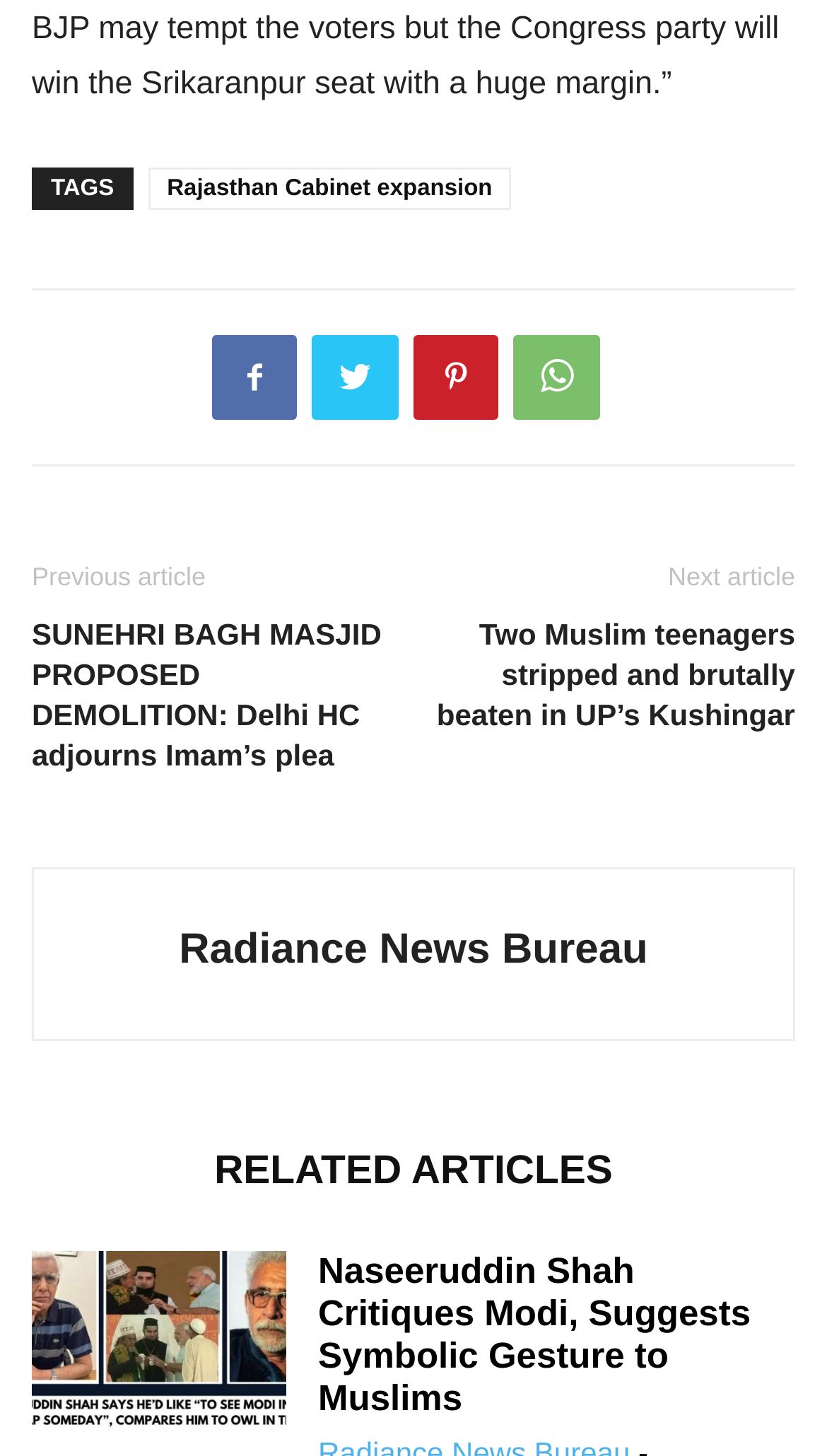Locate the bounding box coordinates of the element I should click to achieve the following instruction: "Go to the Radiance News Bureau page".

[0.216, 0.636, 0.784, 0.668]